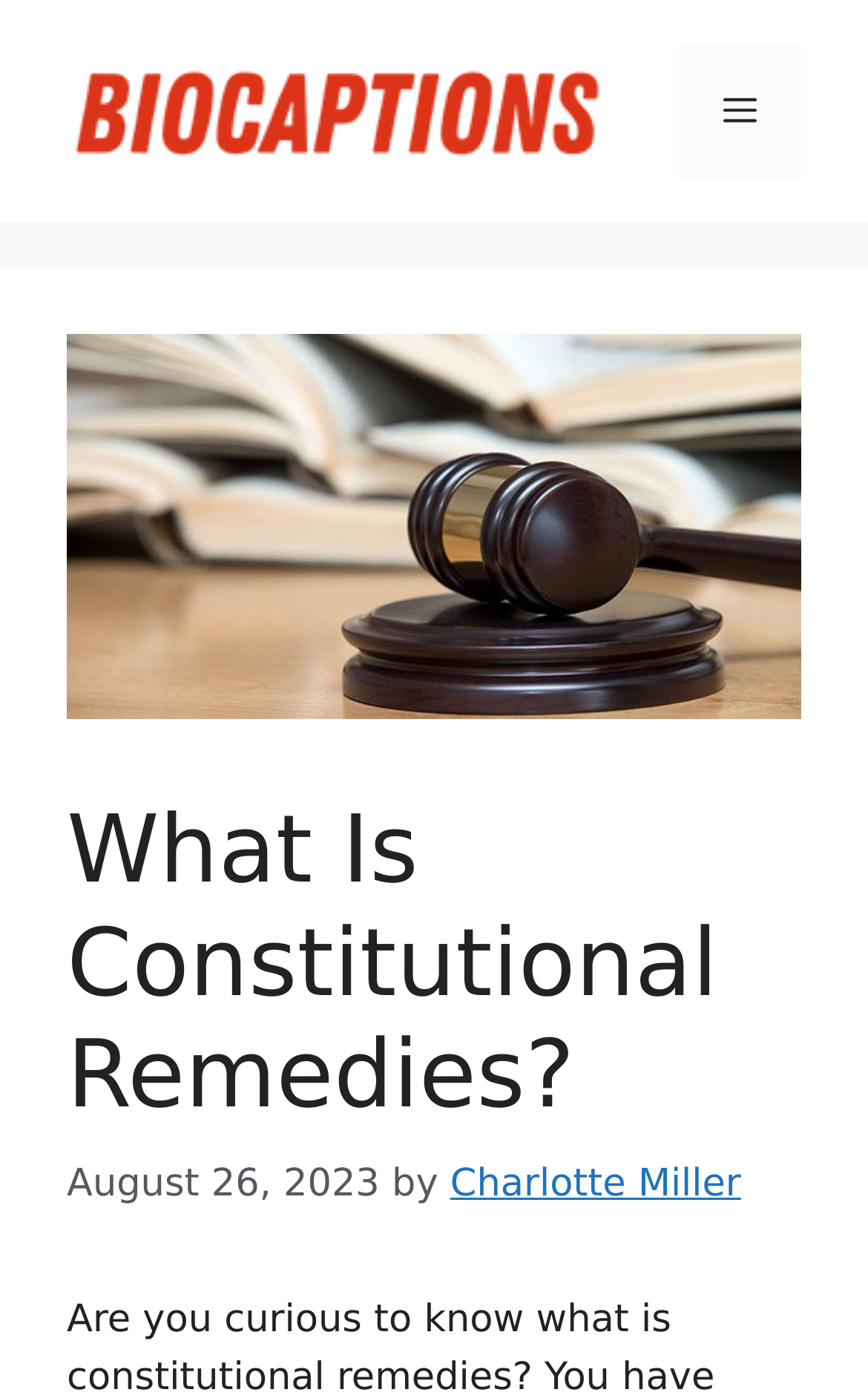Describe all significant elements and features of the webpage.

The webpage is about constitutional remedies, with a clear title "What Is Constitutional Remedies?" at the top center of the page. Below the title, there is a date "August 26, 2023" and an author's name "Charlotte Miller" on the top right. 

At the very top of the page, there is a banner that spans the entire width, containing a link to "Biocaptions" with an accompanying image on the left side, and a navigation button "Menu" on the right side. 

The main content of the webpage starts with a question "Are you curious to know" which is positioned at the top center of the page, indicating the beginning of the article.